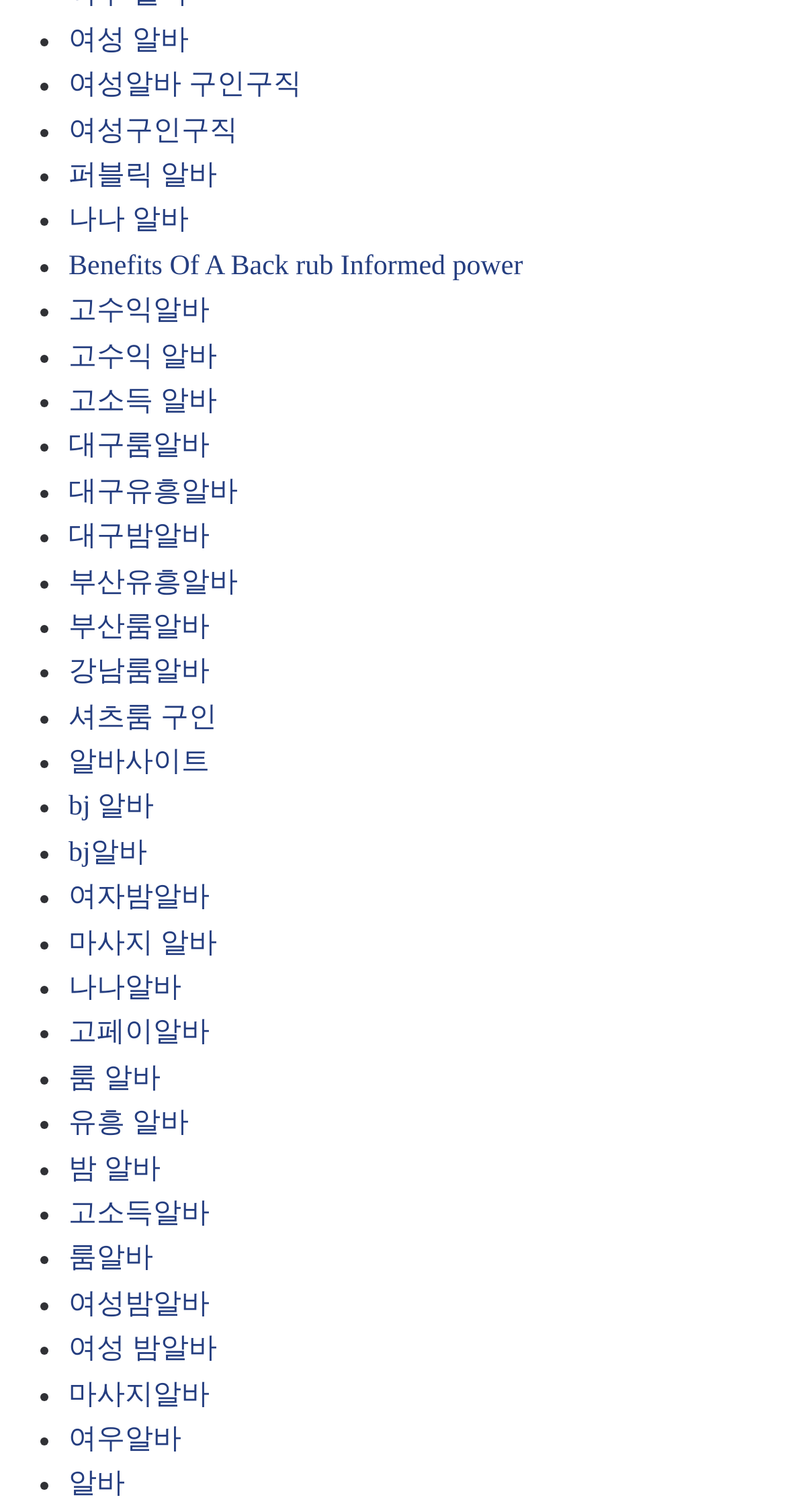Locate the bounding box coordinates of the element you need to click to accomplish the task described by this instruction: "Click on 부산유흥알바 link".

[0.087, 0.375, 0.303, 0.395]